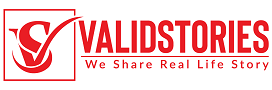Detail the scene shown in the image extensively.

The image features the logo of "Valid Stories," prominently displaying a stylized 'V' and 'S' intertwined, accompanied by a checkmark icon that symbolizes authenticity. Beneath the logo, the tagline reads "We Share Real Life Story," conveying the platform's commitment to sharing genuine narratives and experiences. The logo's vibrant red color scheme enhances its visibility and appeal, making it an identifiable element for the brand. This visual identity encapsulates the essence of Valid Stories as a trusted source for real-life stories and insights.